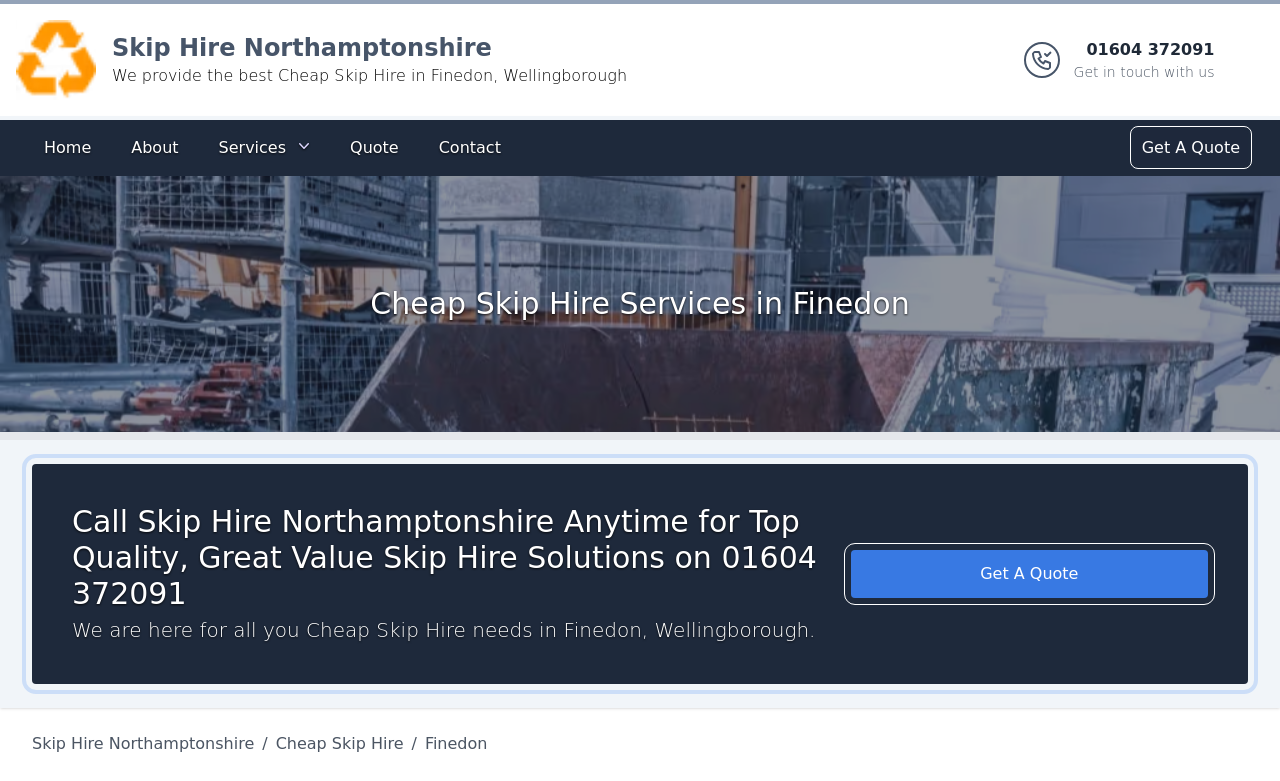Please locate the bounding box coordinates of the element that should be clicked to achieve the given instruction: "Contact us".

[0.333, 0.164, 0.401, 0.215]